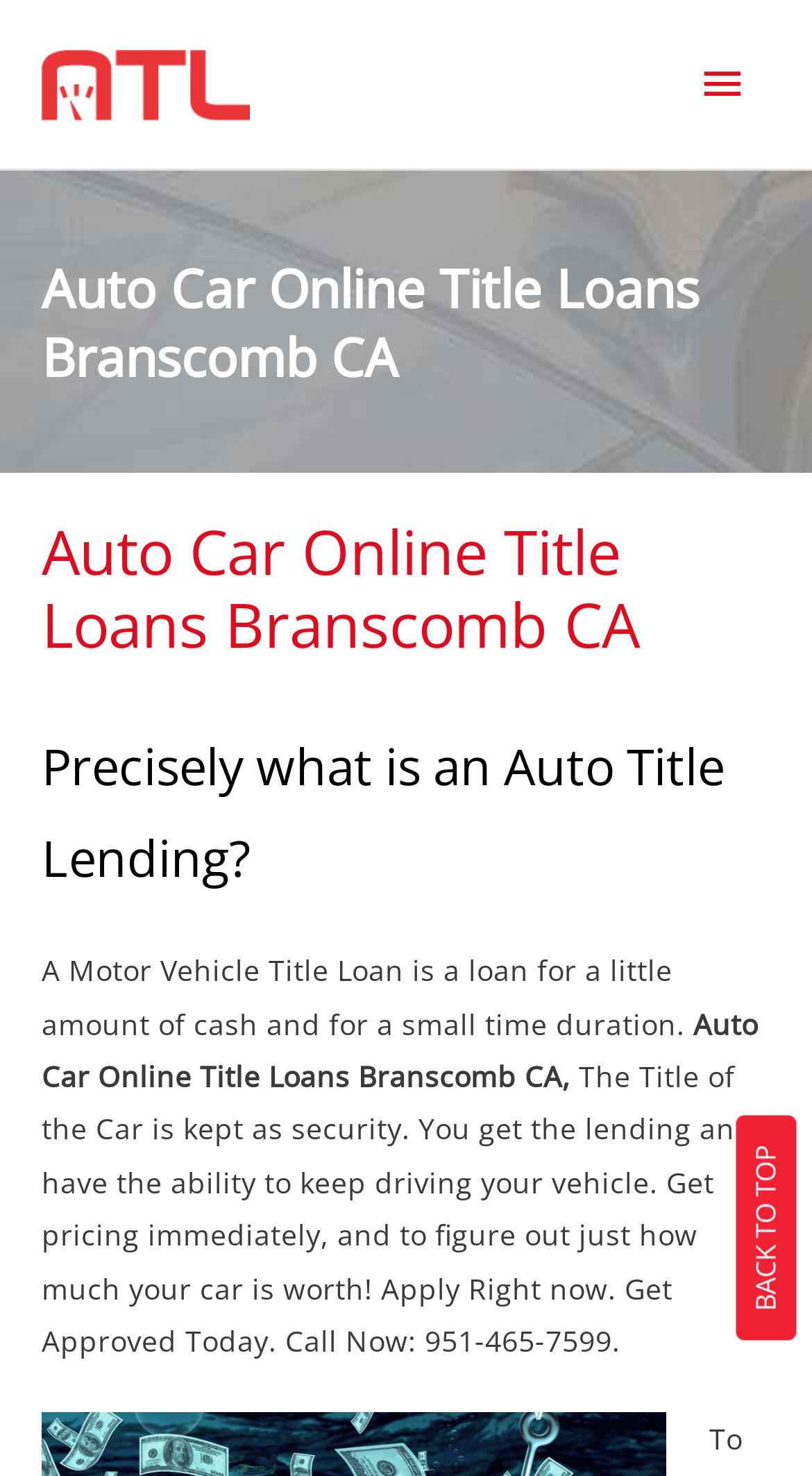Use a single word or phrase to answer the question: What is the company name displayed on the webpage?

Auto Car Online Title Loans